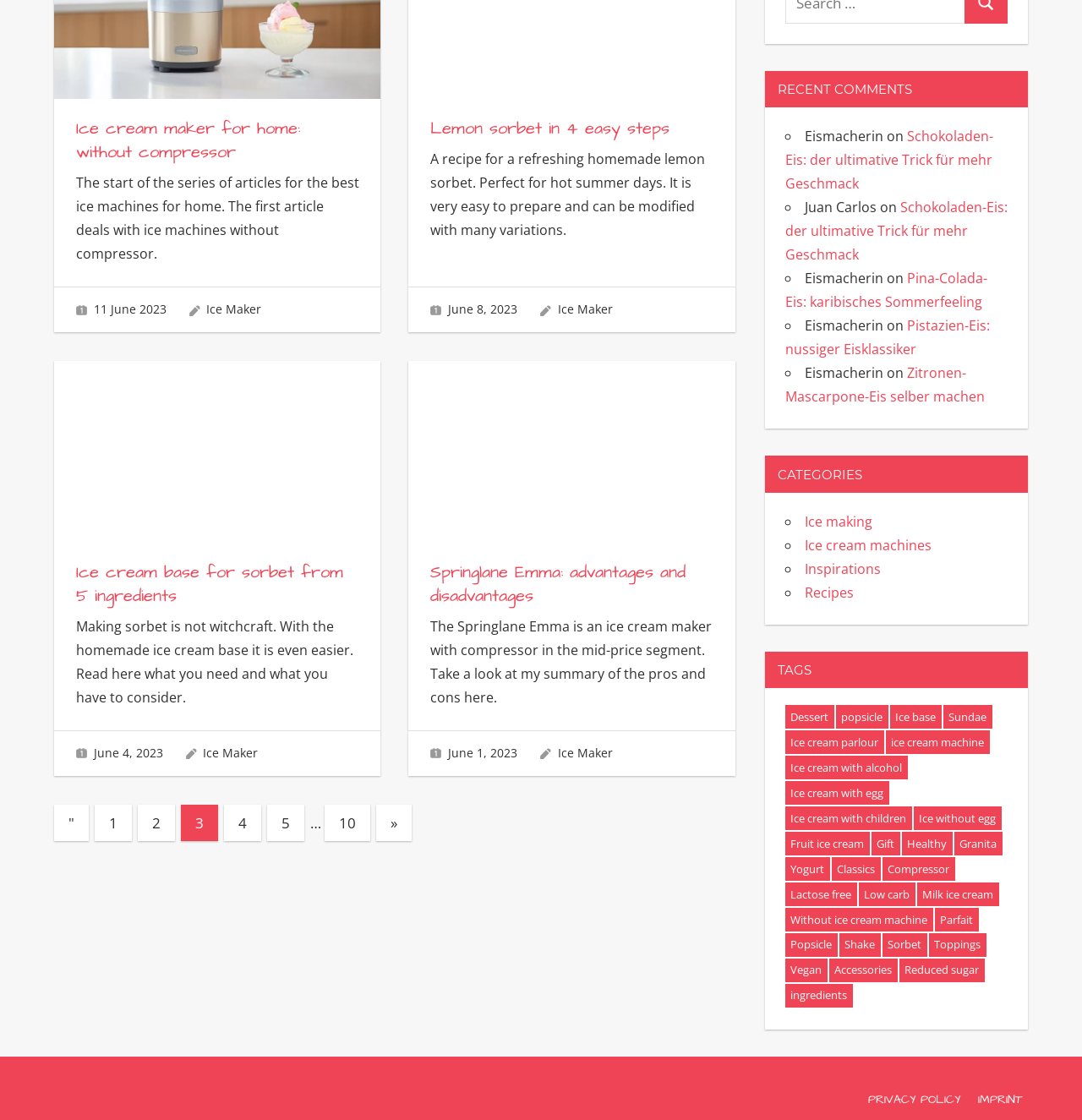Based on the element description: "Springlane Emma: advantages and disadvantages", identify the UI element and provide its bounding box coordinates. Use four float numbers between 0 and 1, [left, top, right, bottom].

[0.398, 0.5, 0.634, 0.542]